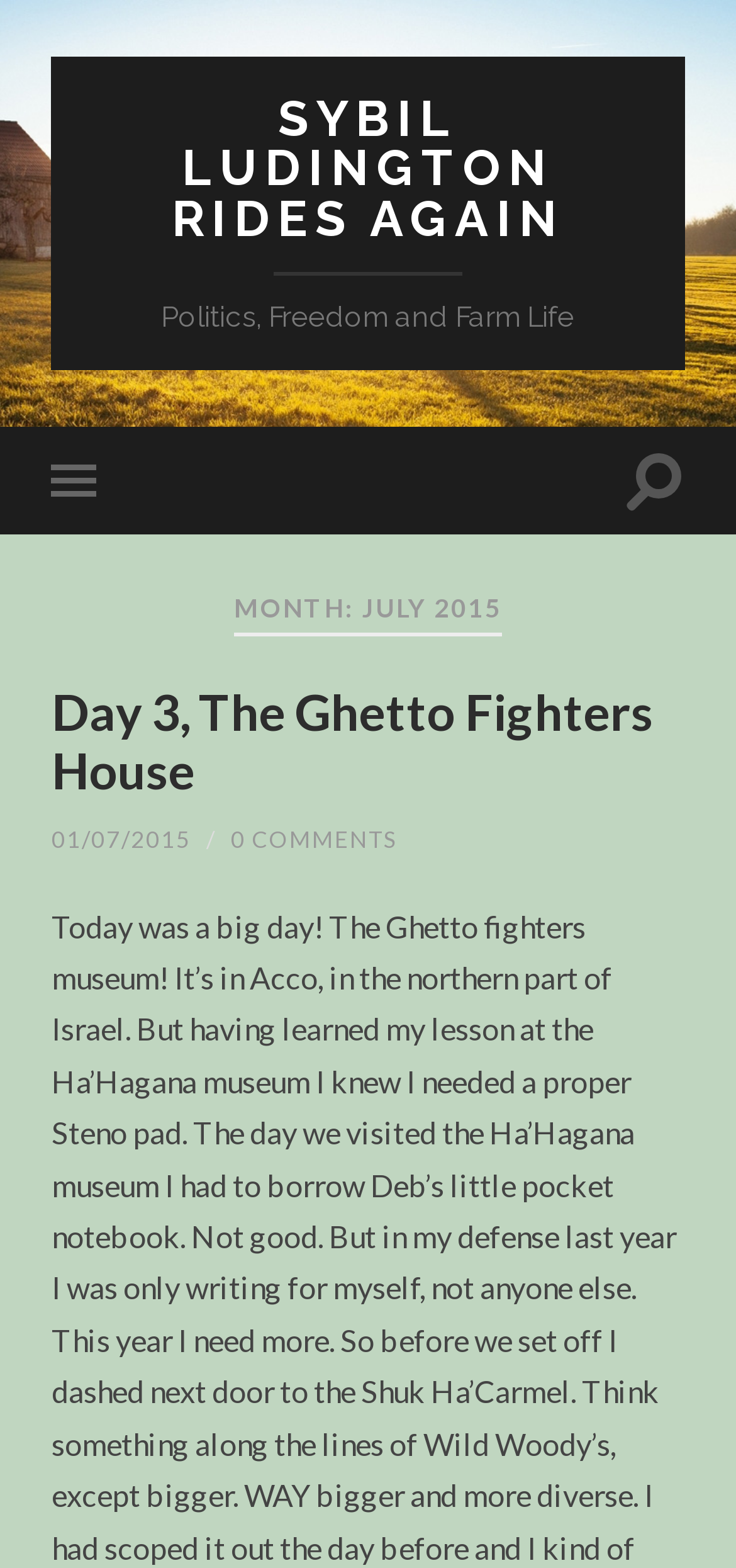How many comments are there on the article?
Examine the image and give a concise answer in one word or a short phrase.

0